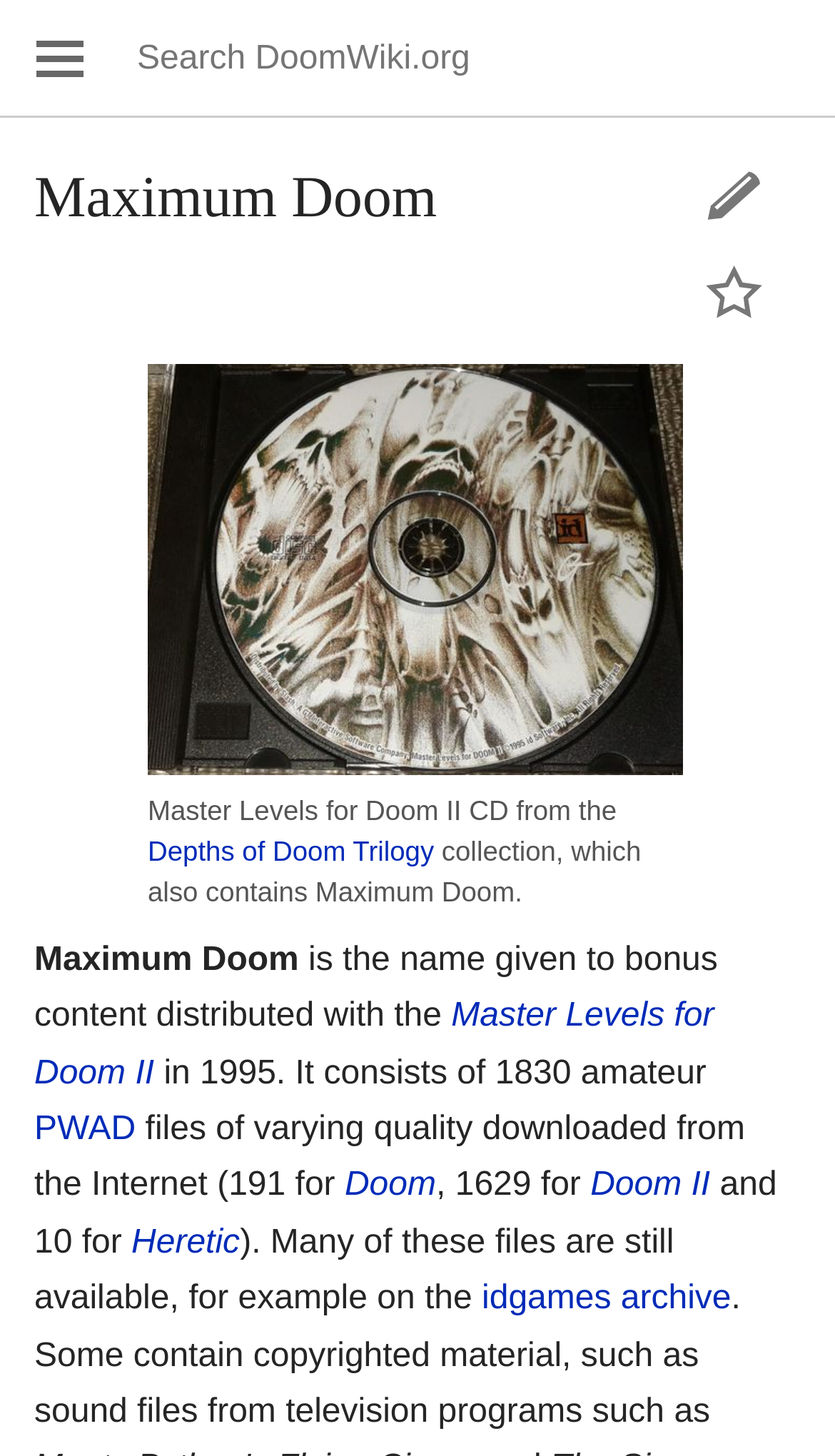Could you provide the bounding box coordinates for the portion of the screen to click to complete this instruction: "Search DoomWiki.org"?

[0.164, 0.028, 0.842, 0.054]